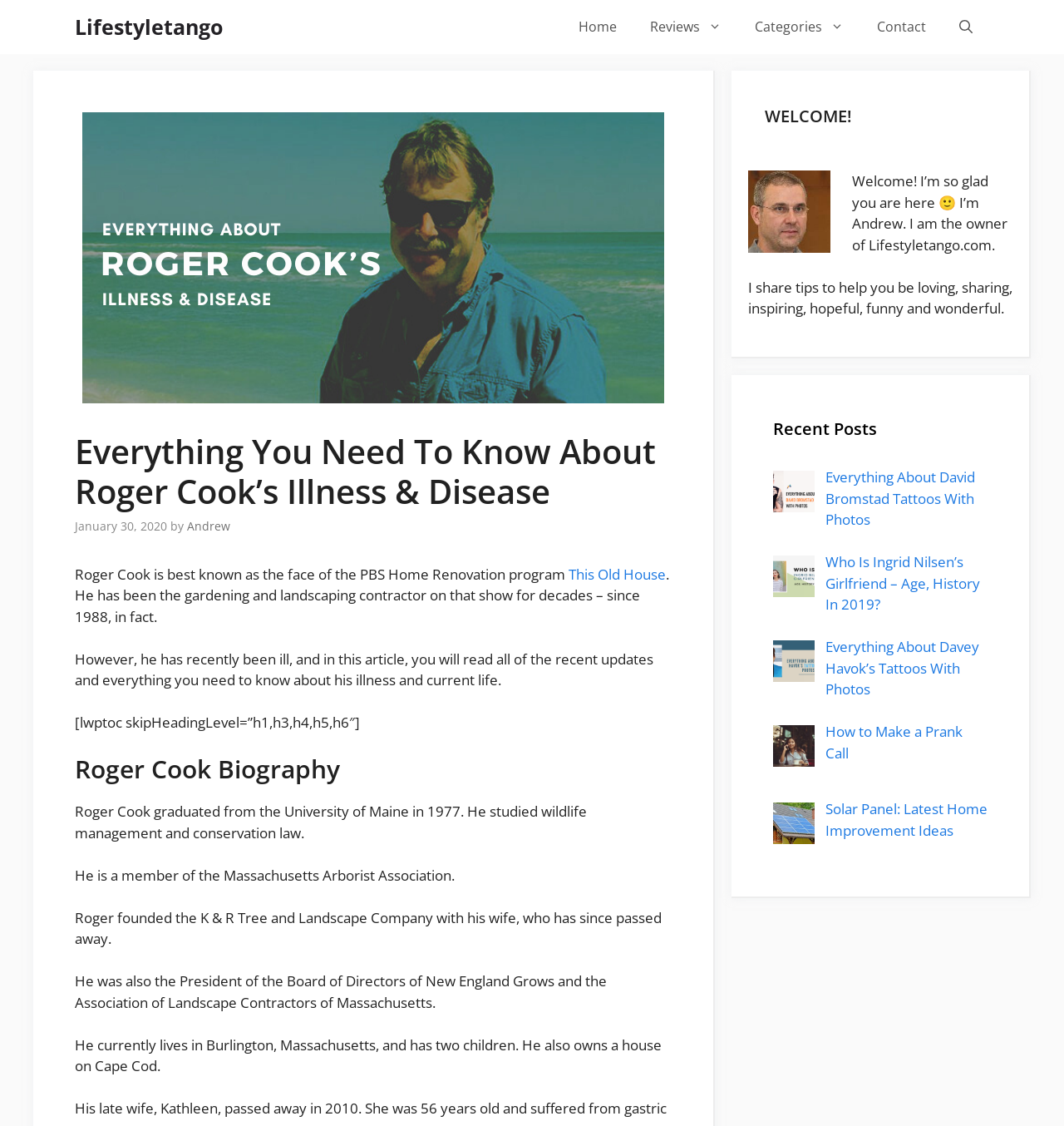What is Roger Cook's profession? Observe the screenshot and provide a one-word or short phrase answer.

Gardening and landscaping contractor